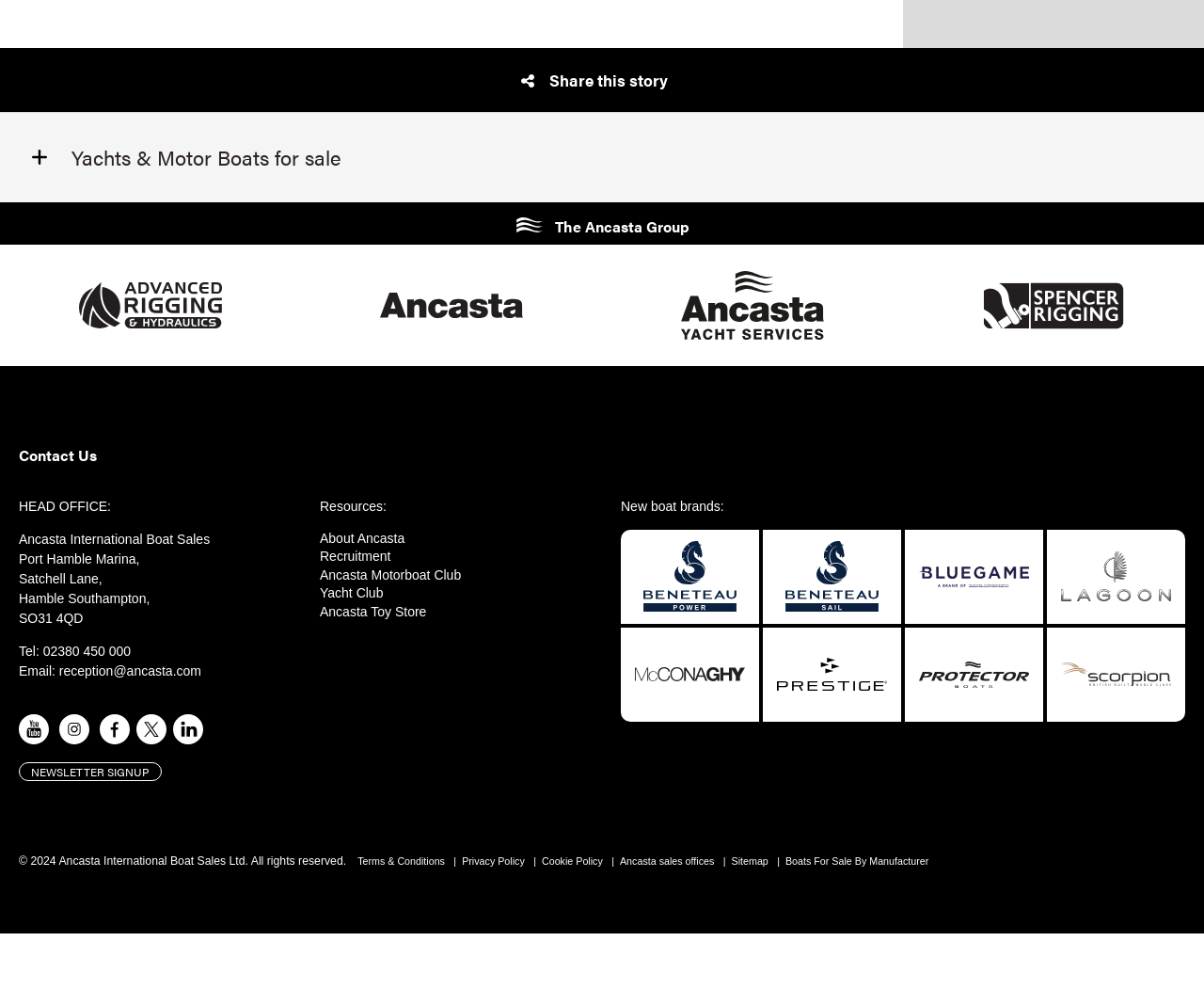What is the name of the company that provides yacht services?
Refer to the screenshot and deliver a thorough answer to the question presented.

The question is asking about the name of the company that provides yacht services, and the answer can be found in the link element with the text 'Ancasta Yacht Services'. This element is located in the footer section of the webpage, indicating that it is a key feature of the page.